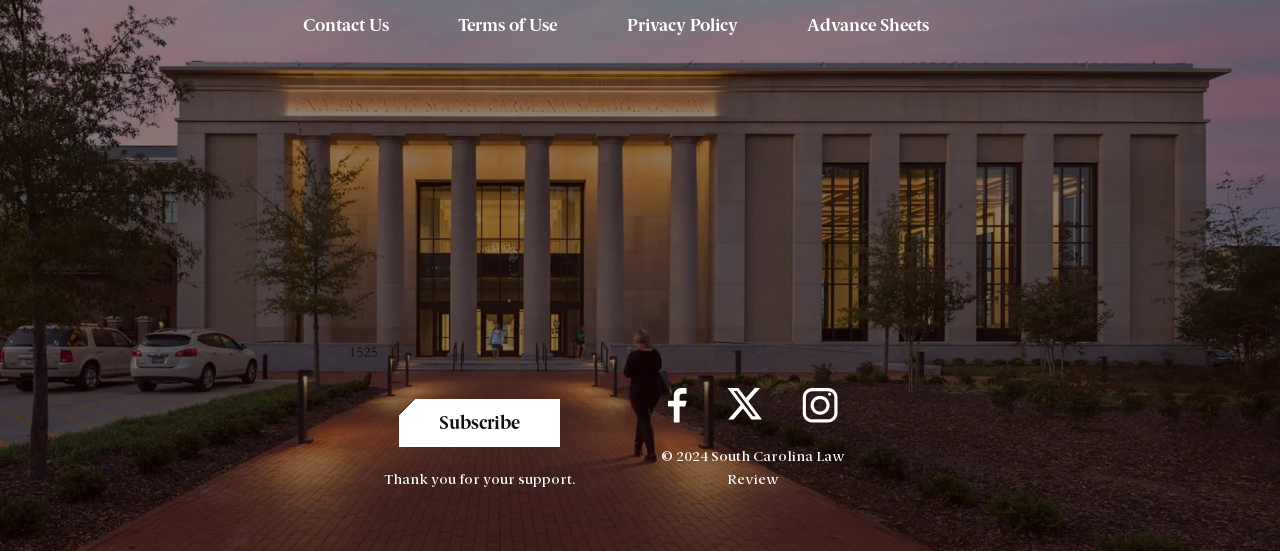What is the text above the 'Subscribe' button?
Look at the image and answer with only one word or phrase.

Thank you for your support.